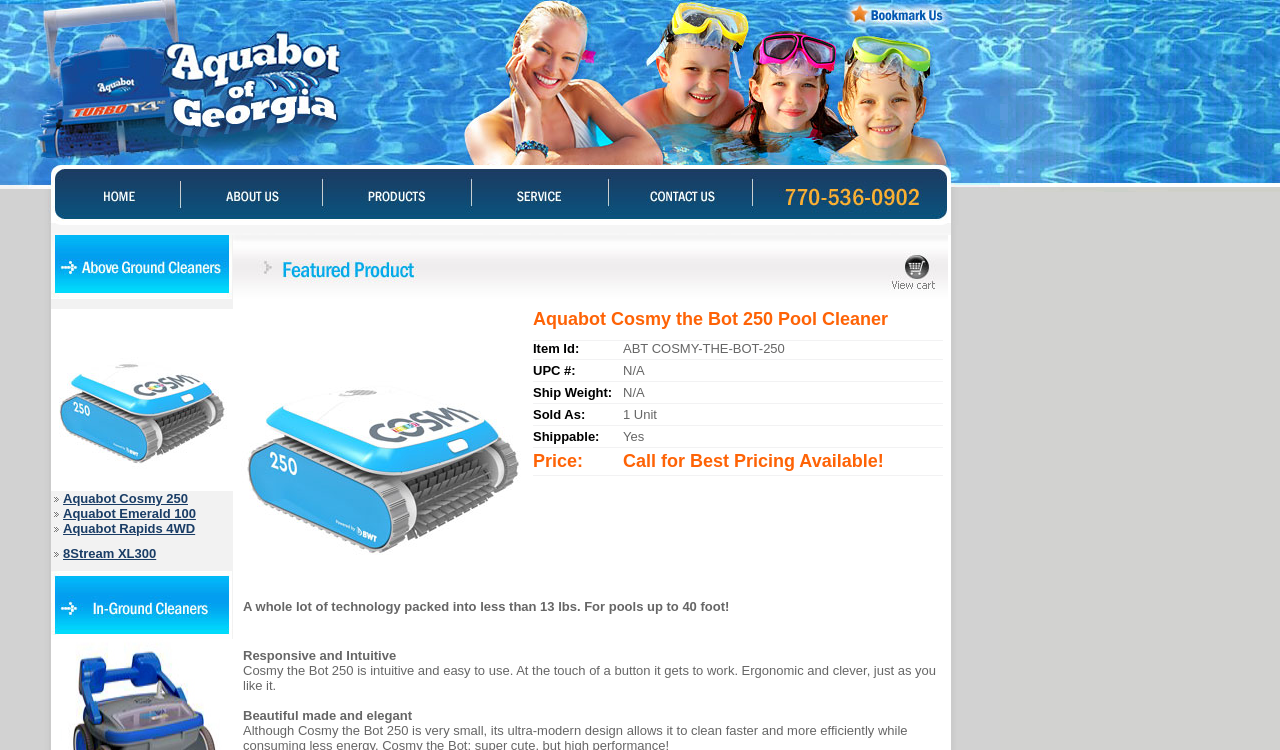Show me the bounding box coordinates of the clickable region to achieve the task as per the instruction: "Click on the 'POOL CLEANER PRODUCTS' link".

[0.257, 0.281, 0.373, 0.304]